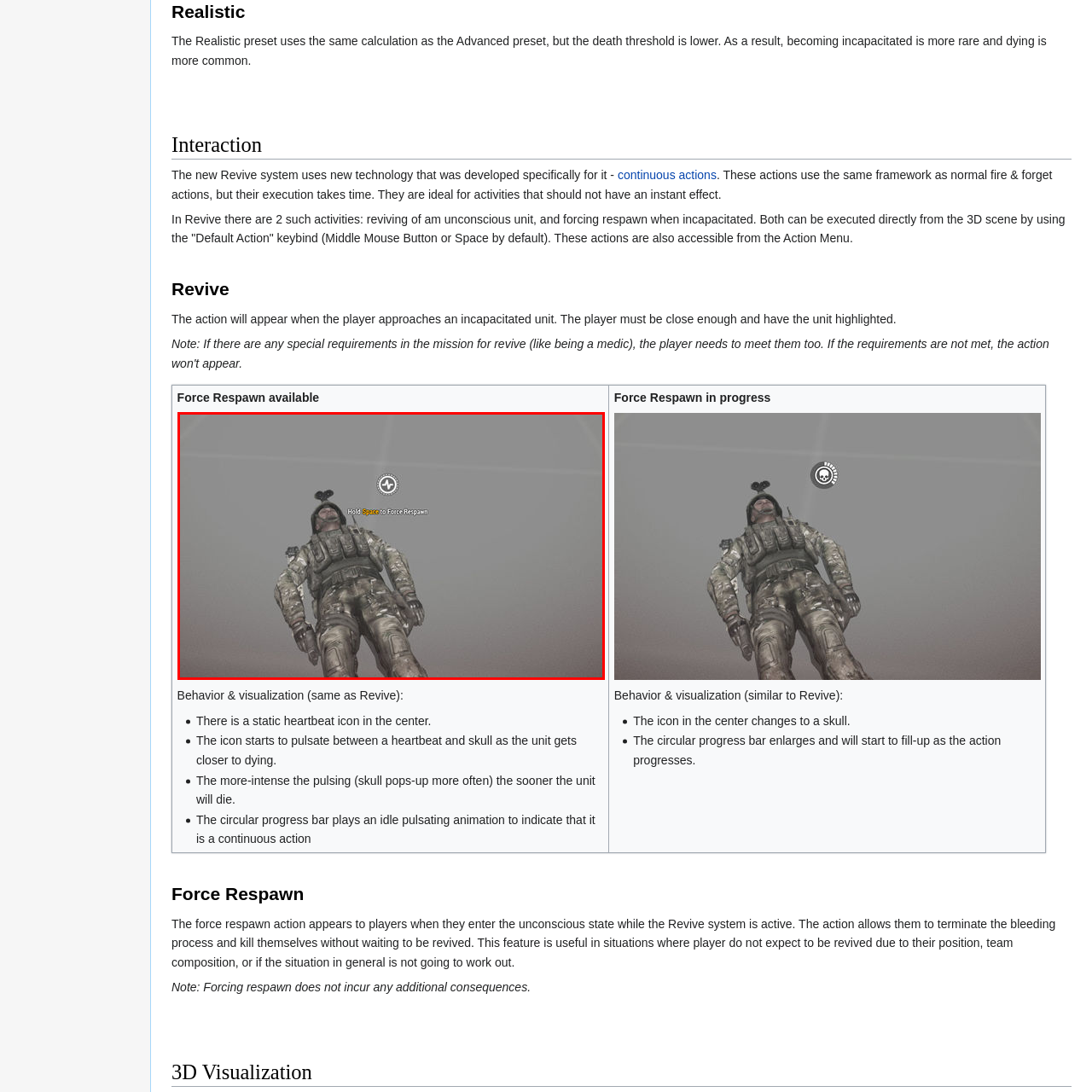Offer a detailed caption for the image that is surrounded by the red border.

The image depicts a soldier in tactical gear from a first-person perspective, lying on the ground. Above the soldier, a notification reads "Hold Space to Force Respawn," indicating an action available within the game's Revive system. This feature allows players to terminate the bleeding process and choose to kill themselves without waiting for a revival, particularly useful in dire situations where an immediate rescue is unlikely. The setting appears to be a muted, foggy environment, emphasizing the gravity of the situation as the player navigates the intense mechanics of survival in combat scenarios. The circular icon at the top reinforces the action, signaling an urgent player decision in a critical moment.